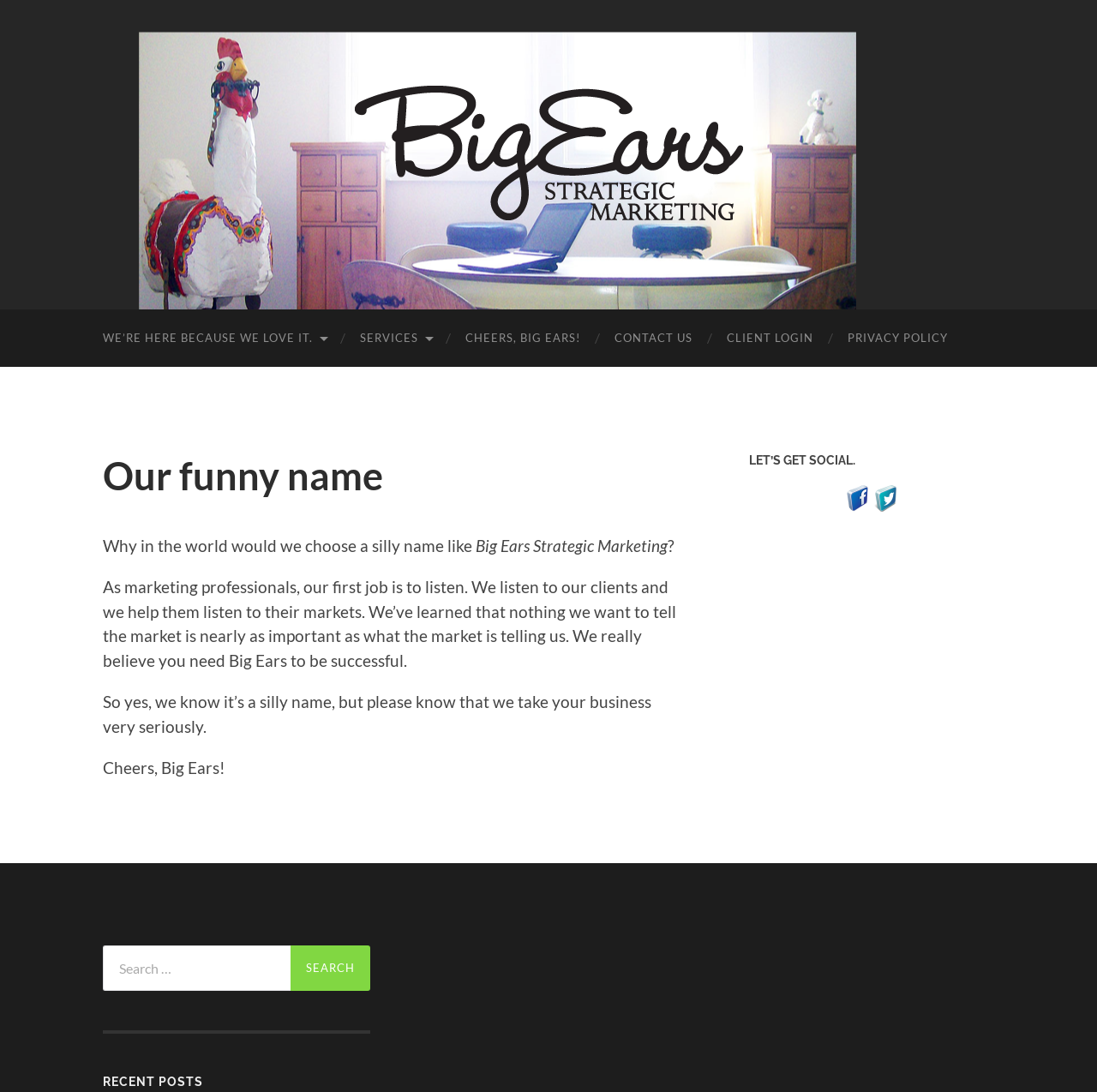What is the company's approach to marketing?
We need a detailed and meticulous answer to the question.

The company's approach to marketing can be inferred from the article section, which emphasizes the importance of listening to clients and markets, suggesting that the company takes a client-centric and market-driven approach to marketing.